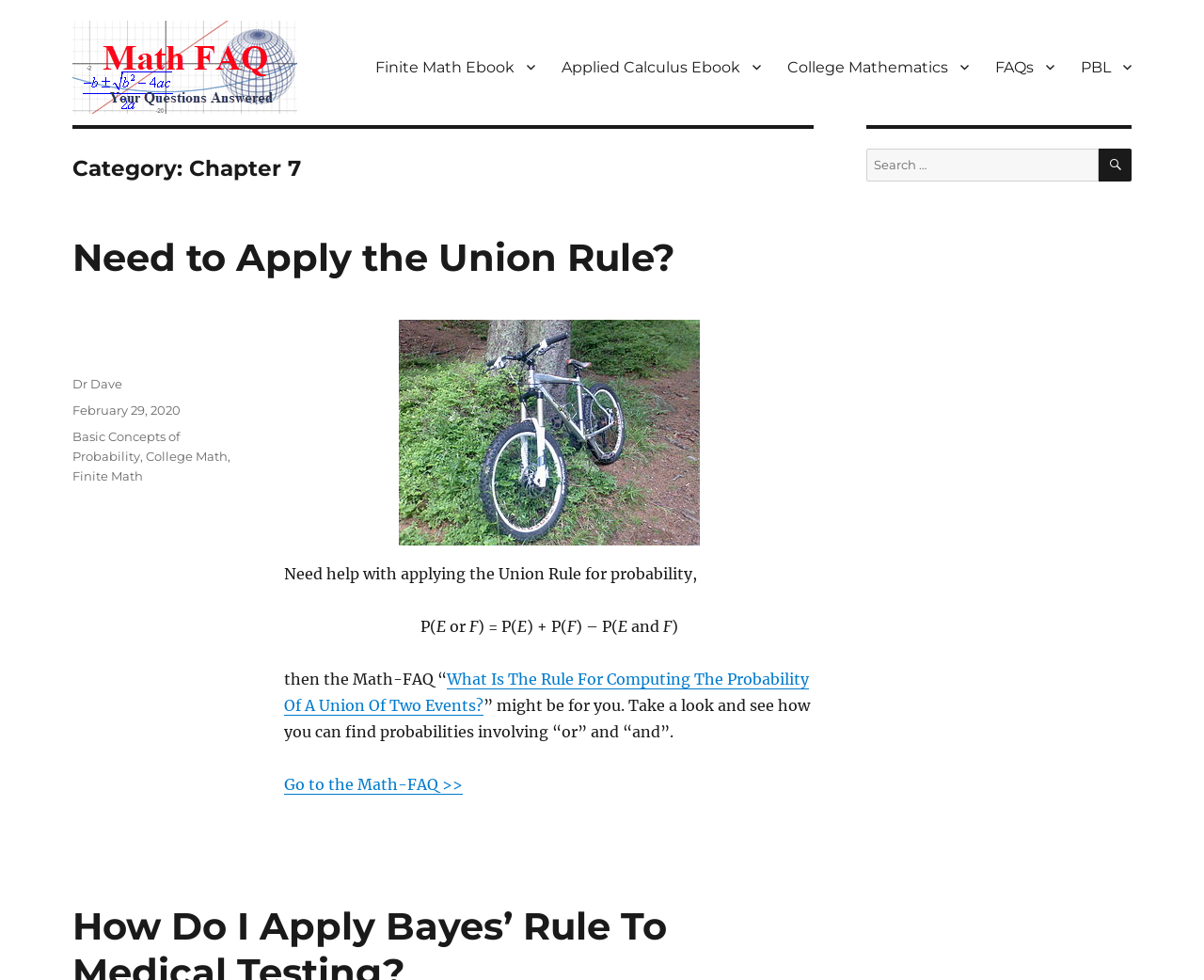Please find the bounding box coordinates in the format (top-left x, top-left y, bottom-right x, bottom-right y) for the given element description. Ensure the coordinates are floating point numbers between 0 and 1. Description: Search

[0.912, 0.152, 0.94, 0.185]